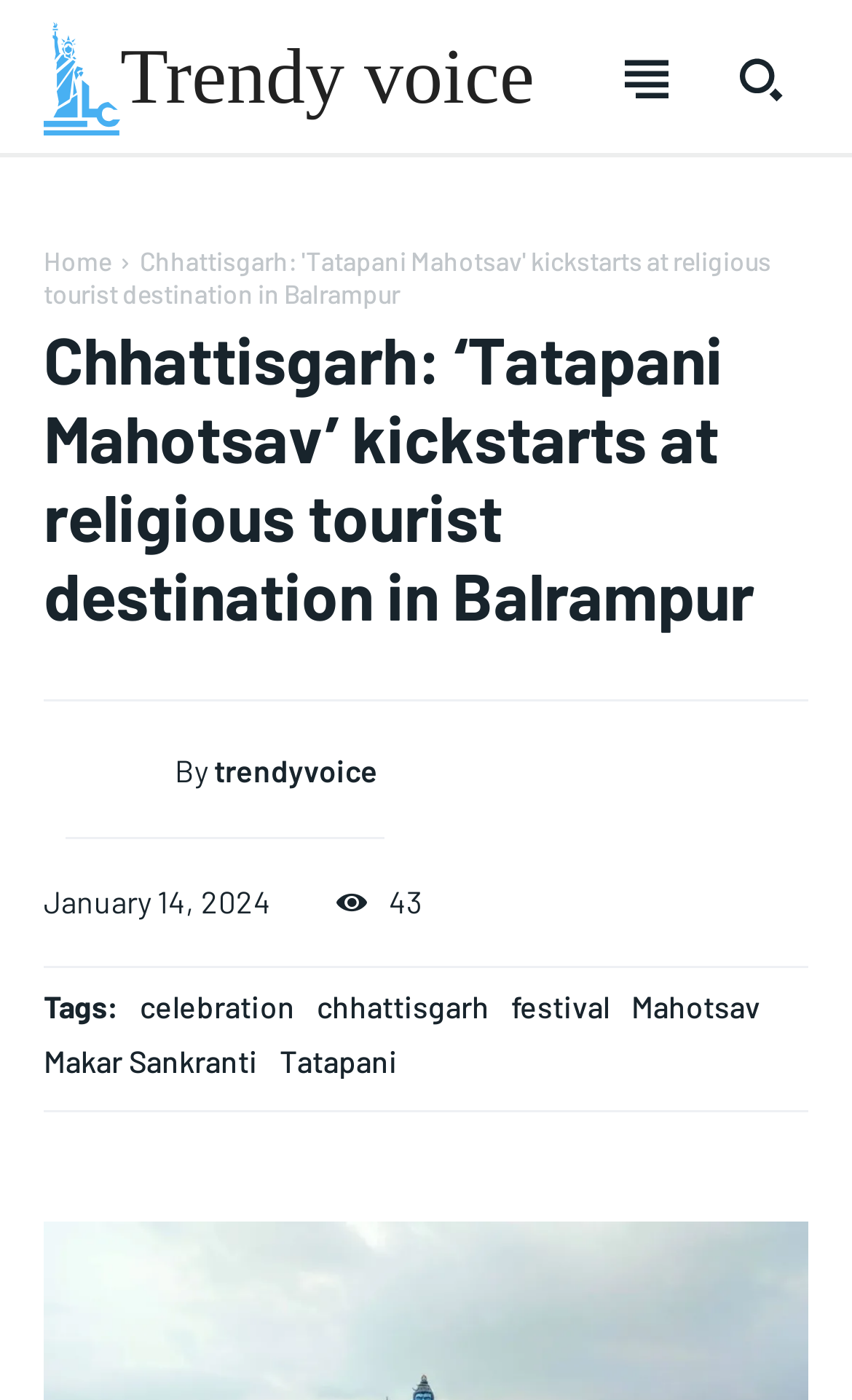Locate and generate the text content of the webpage's heading.

Chhattisgarh: ‘Tatapani Mahotsav’ kickstarts at religious tourist destination in Balrampur